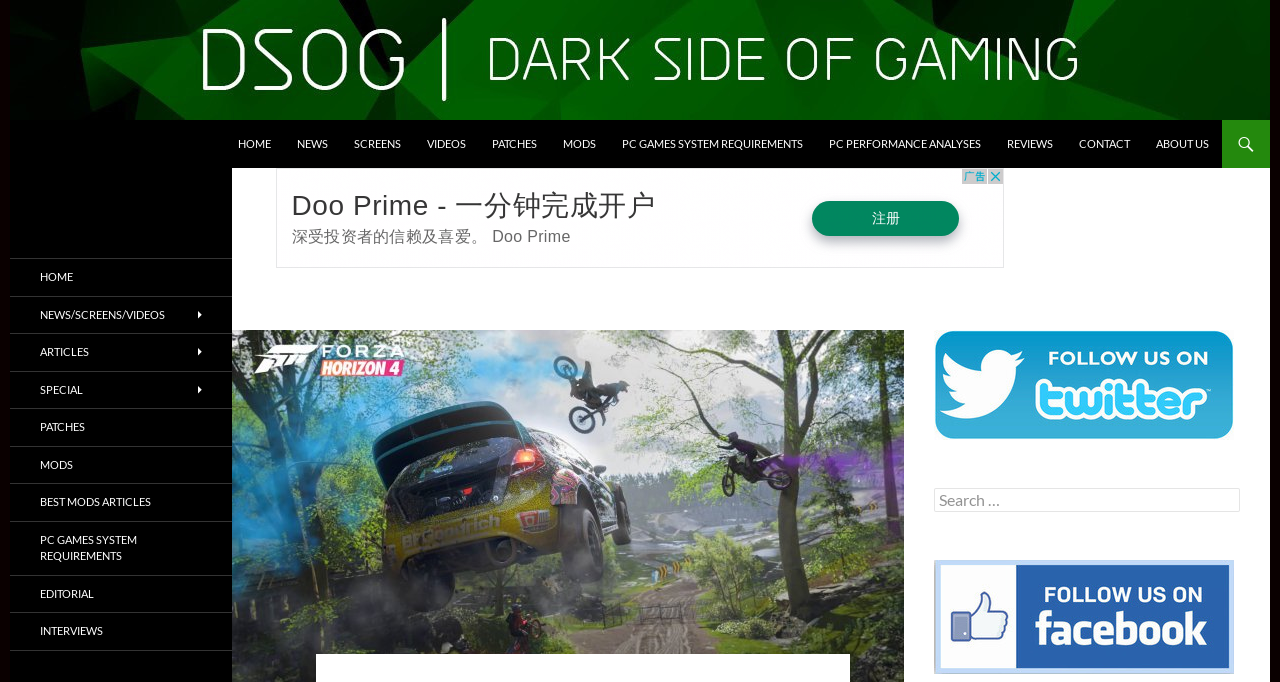Determine the coordinates of the bounding box that should be clicked to complete the instruction: "check pc game system requirements". The coordinates should be represented by four float numbers between 0 and 1: [left, top, right, bottom].

[0.477, 0.176, 0.637, 0.246]